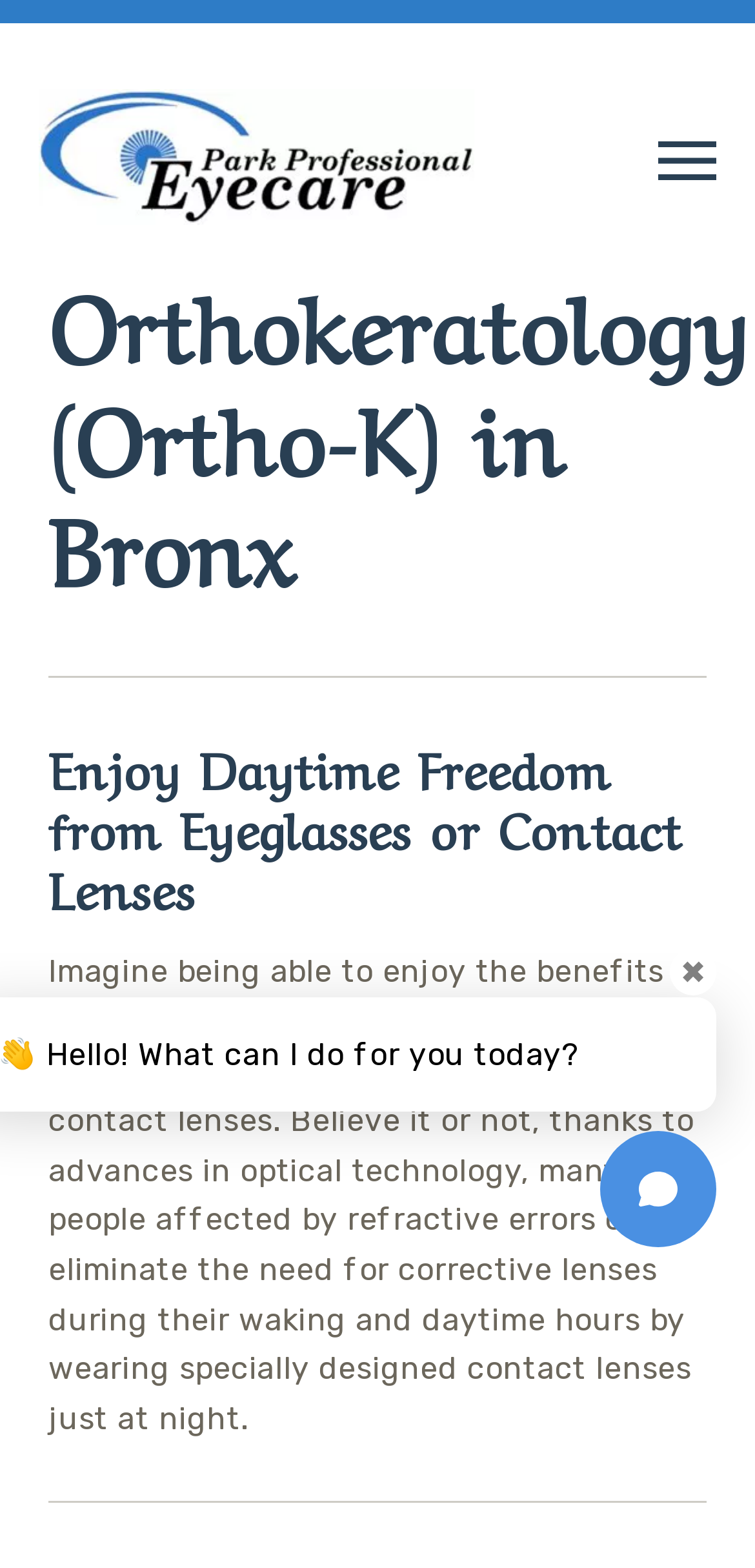What is the purpose of the image with no description?
Using the image, give a concise answer in the form of a single word or short phrase.

Decoration